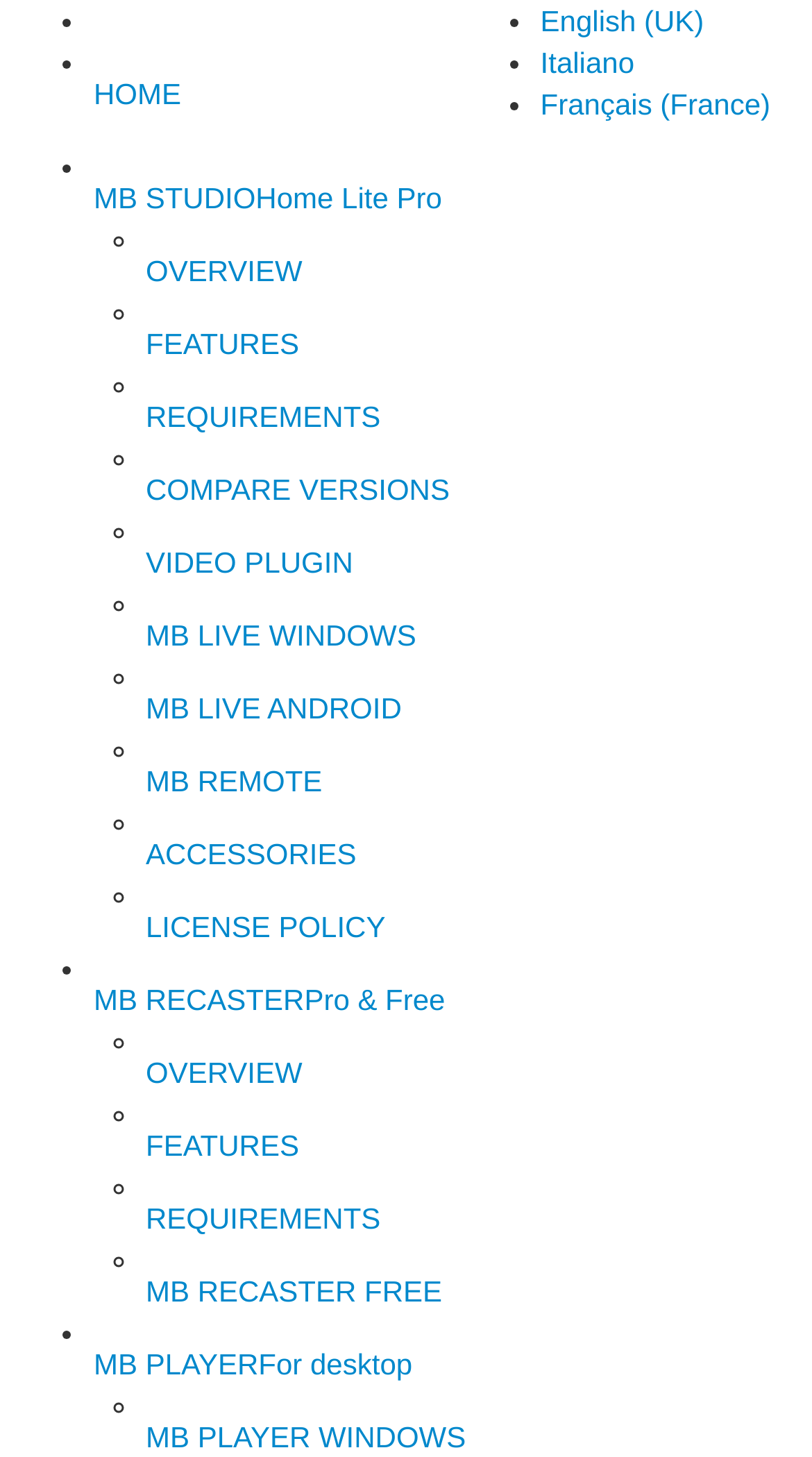Determine the bounding box coordinates of the clickable region to carry out the instruction: "Explore MB LIVE WINDOWS".

[0.179, 0.424, 0.513, 0.447]